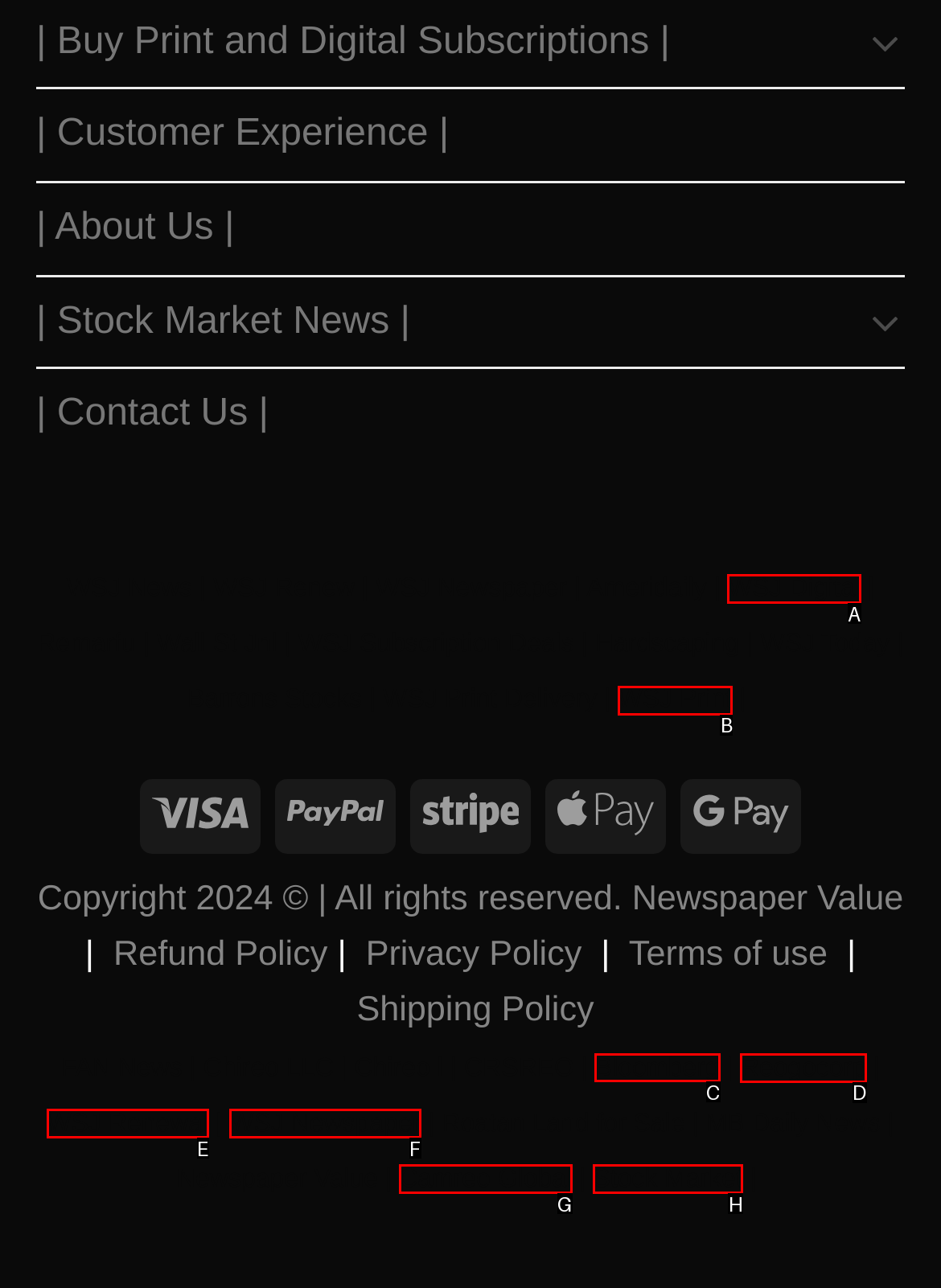Determine which UI element you should click to perform the task: Go to the 'Bloomberg' website
Provide the letter of the correct option from the given choices directly.

C